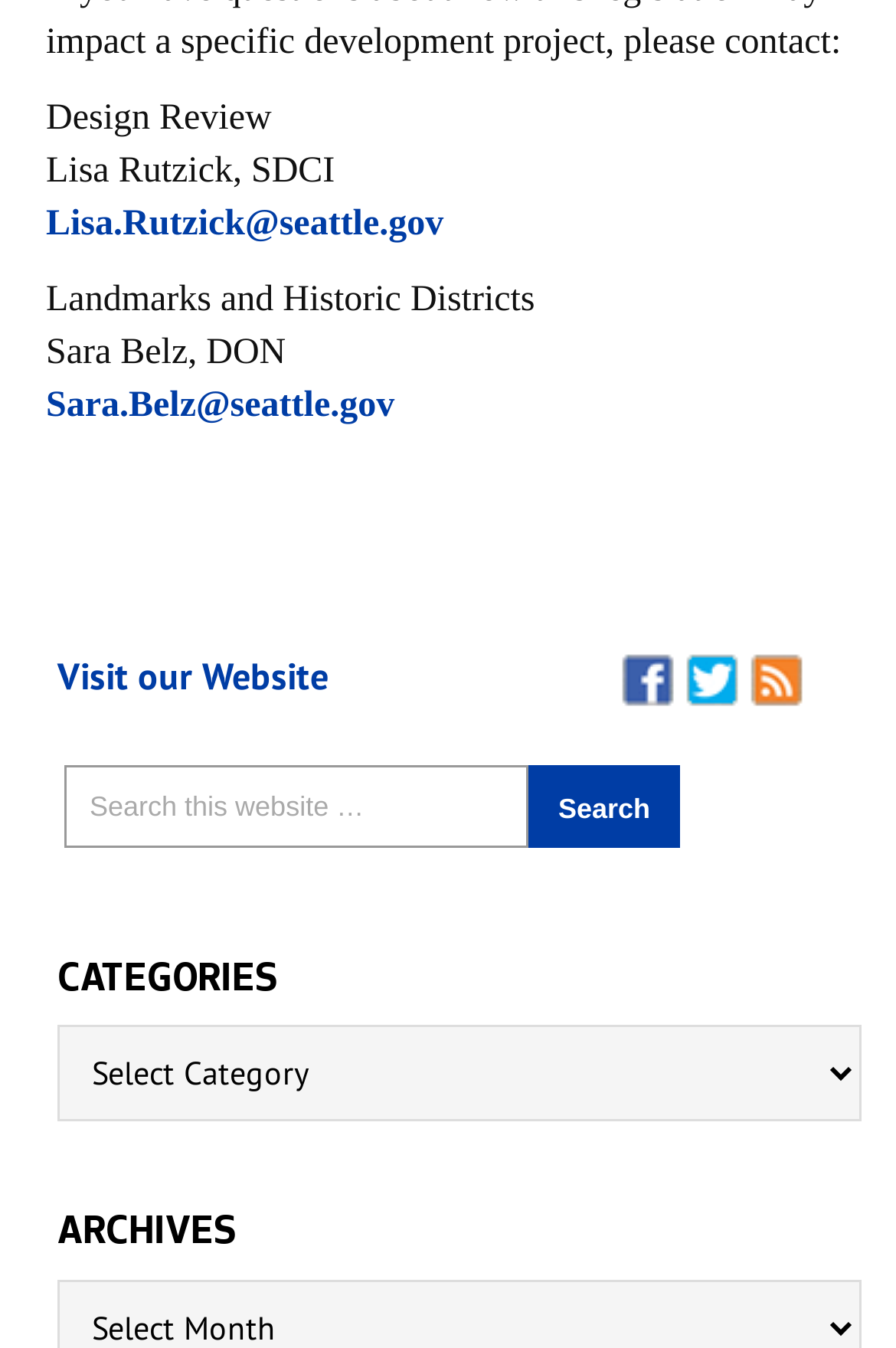Please provide a one-word or phrase answer to the question: 
What are the social media platforms linked on the webpage?

Facebook, Twitter